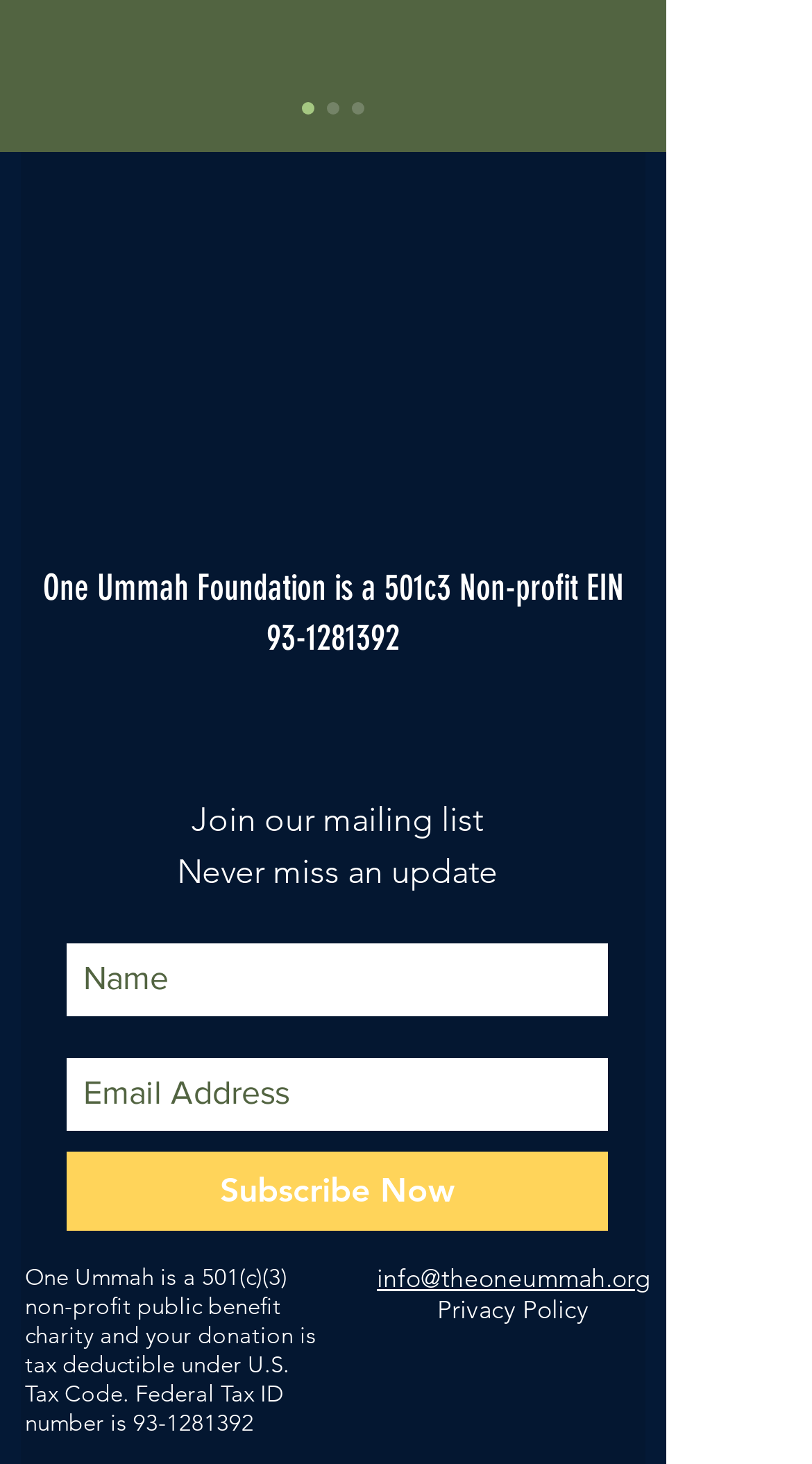What type of organization is One Ummah Foundation?
Kindly offer a comprehensive and detailed response to the question.

Based on the heading element, it is clear that One Ummah Foundation is a 501c3 Non-profit organization, which is a type of charitable organization.